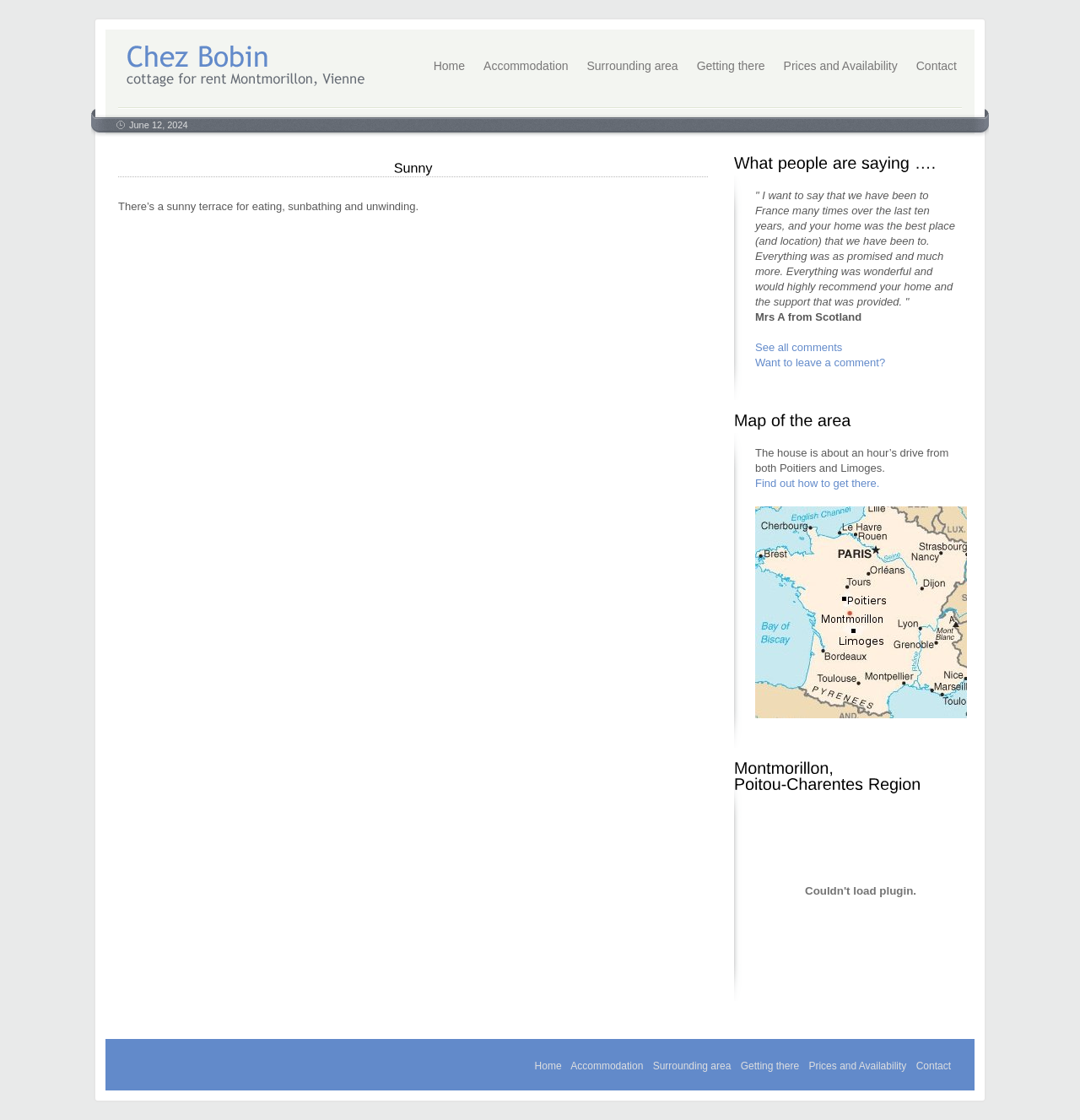Respond to the question below with a single word or phrase: What can you do on the webpage?

See comments, leave a comment, find out how to get there